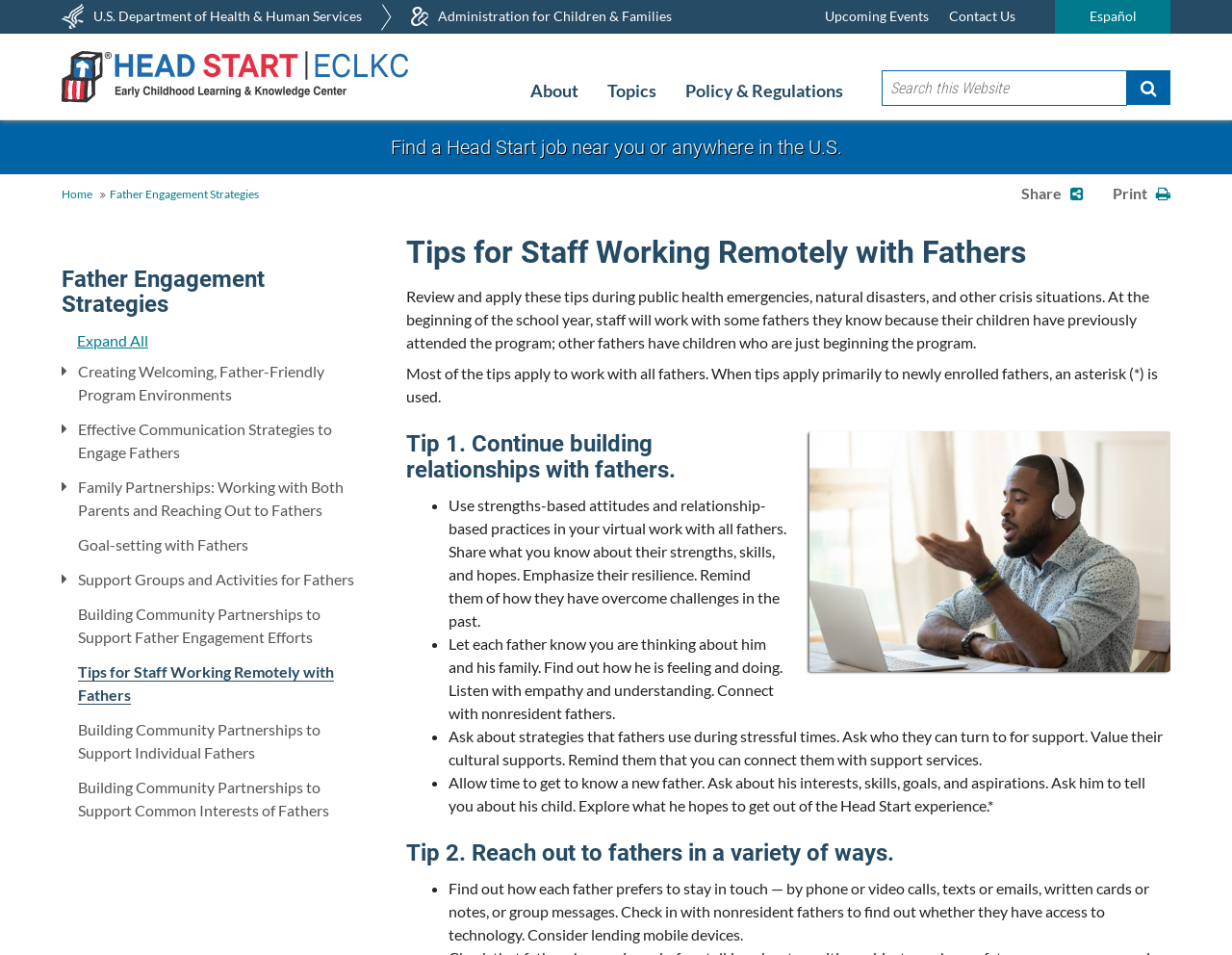Determine the coordinates of the bounding box for the clickable area needed to execute this instruction: "Contact Us".

[0.754, 0.0, 0.84, 0.036]